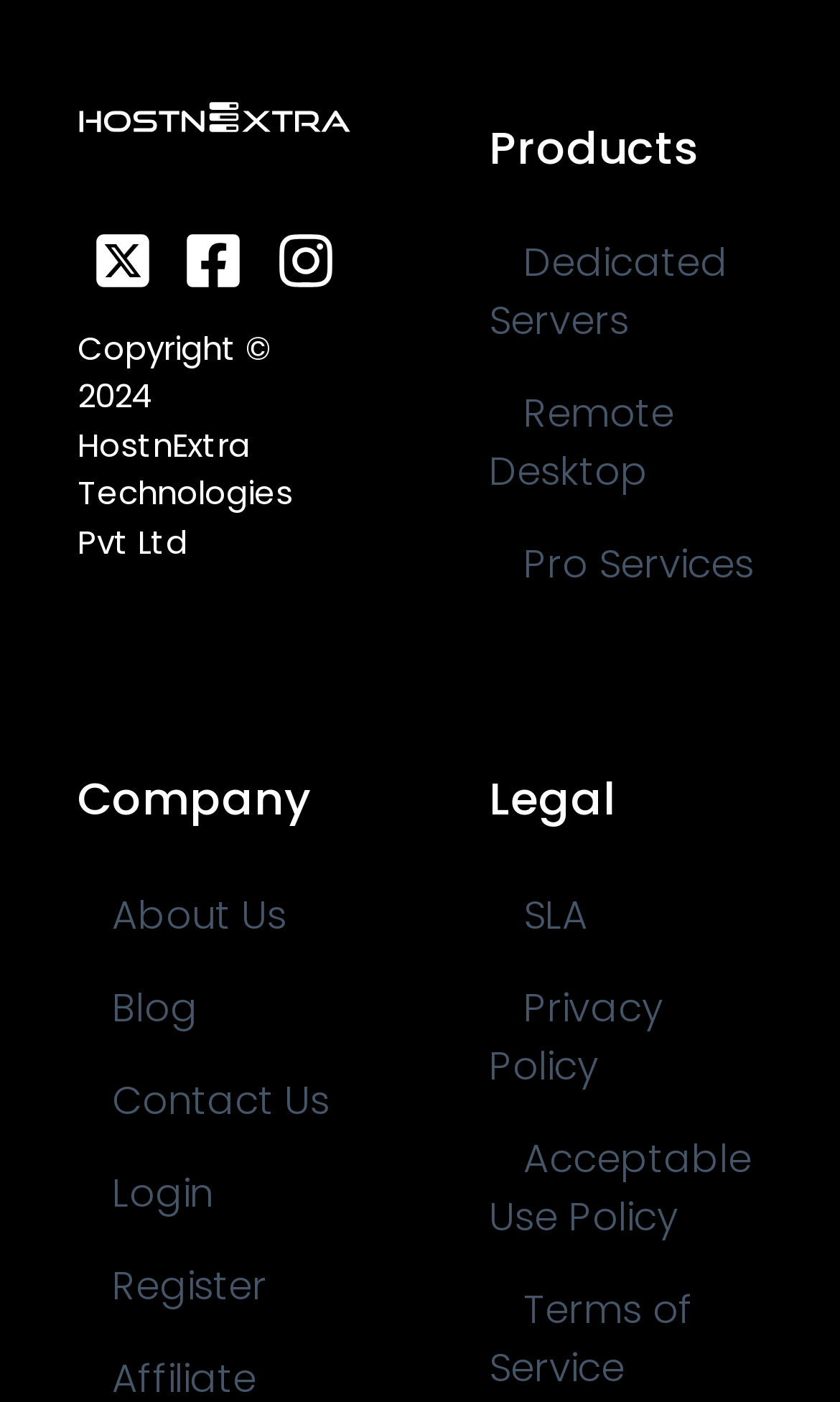Pinpoint the bounding box coordinates of the area that should be clicked to complete the following instruction: "Register now". The coordinates must be given as four float numbers between 0 and 1, i.e., [left, top, right, bottom].

[0.133, 0.897, 0.318, 0.936]